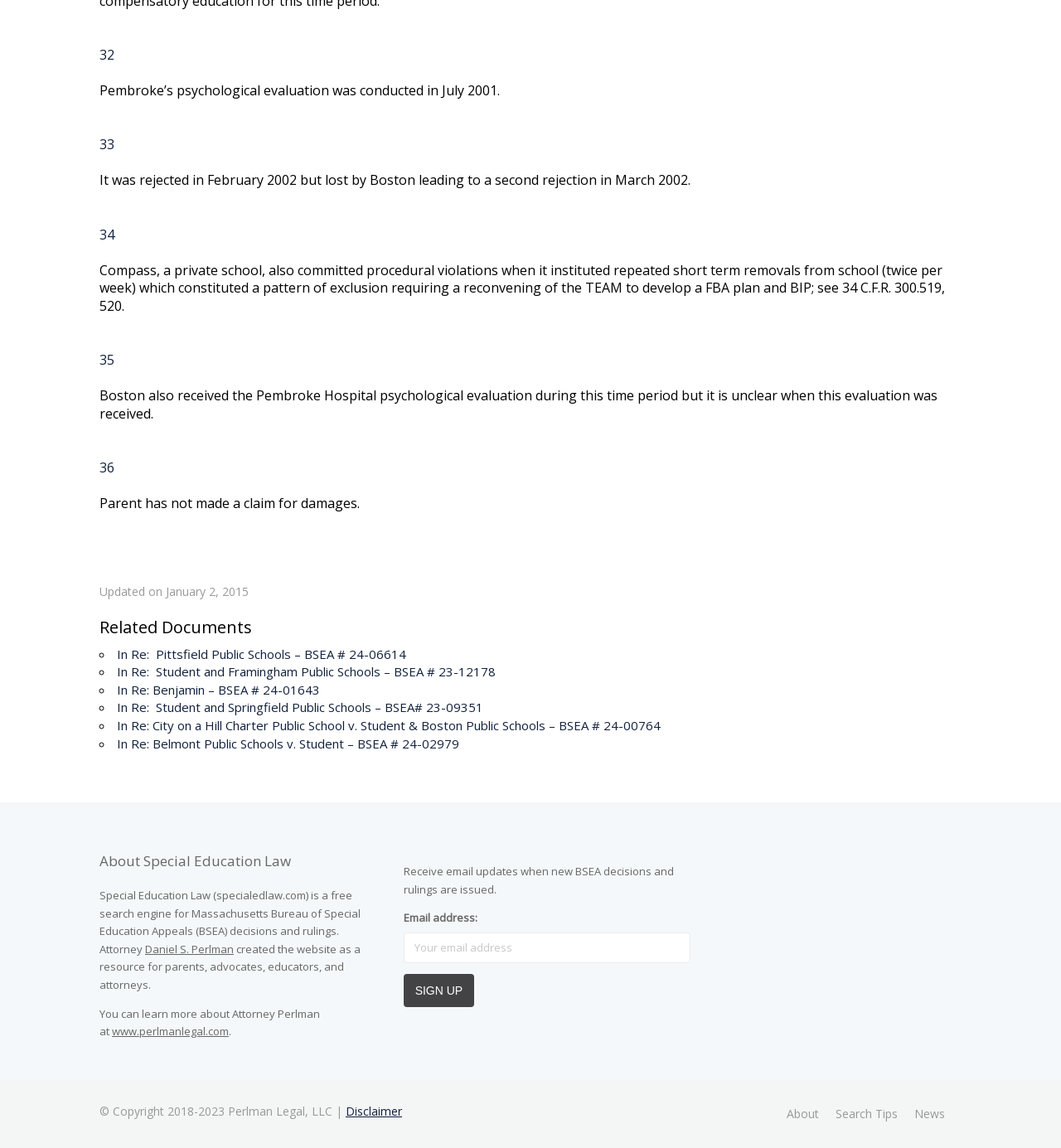Given the webpage screenshot, identify the bounding box of the UI element that matches this description: "Crop Circles".

None